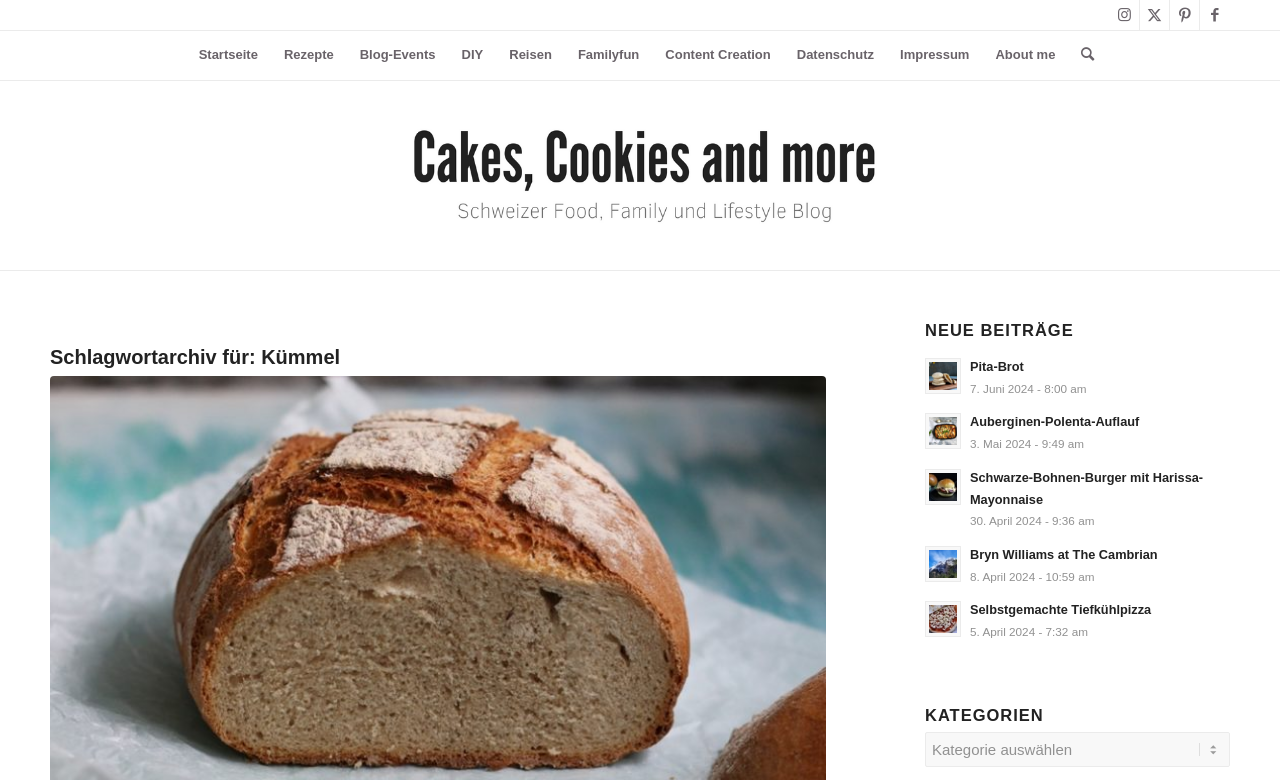Find and provide the bounding box coordinates for the UI element described here: "Bryn Williams at The Cambrian". The coordinates should be given as four float numbers between 0 and 1: [left, top, right, bottom].

[0.758, 0.701, 0.904, 0.72]